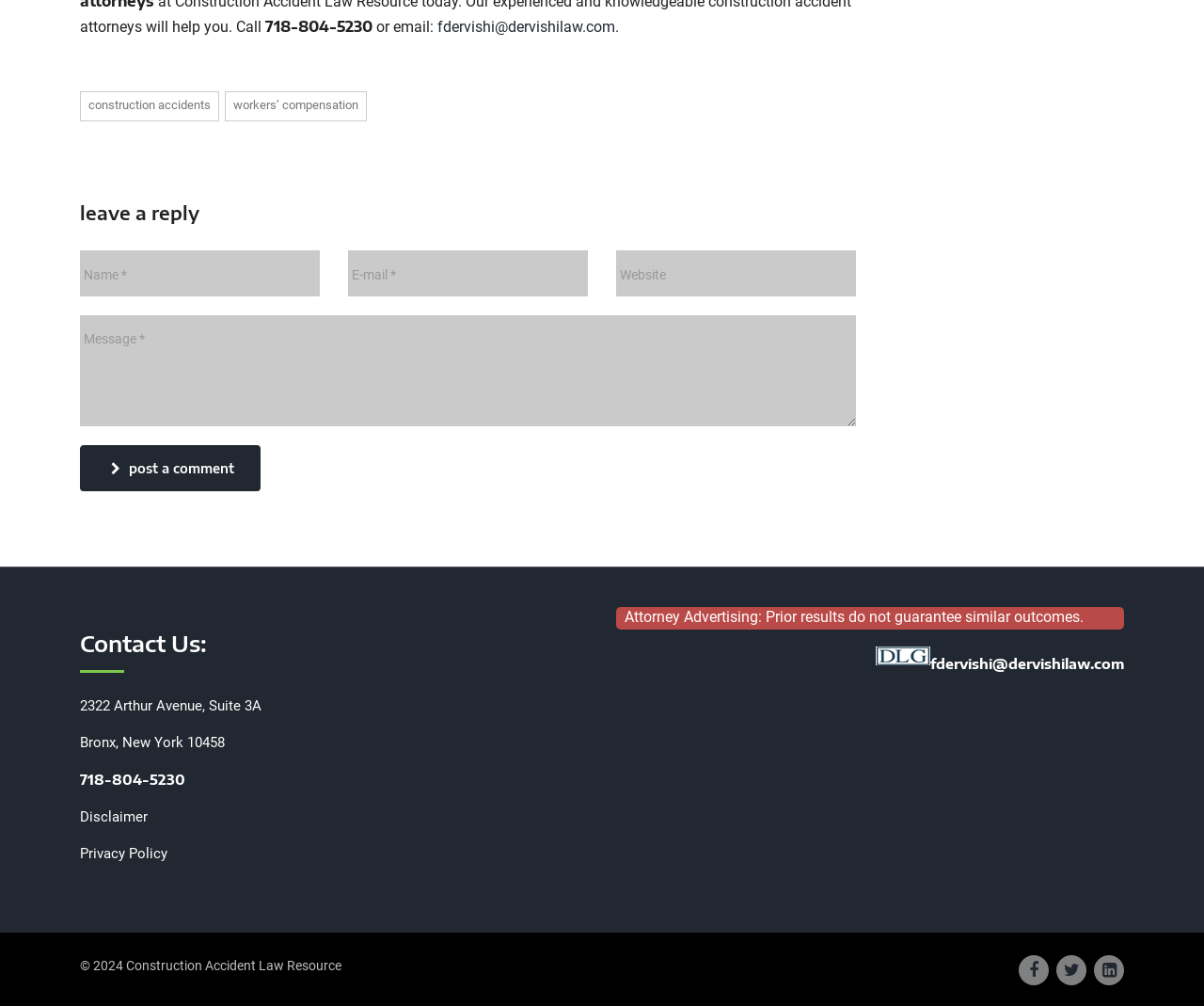Determine the bounding box coordinates of the clickable region to carry out the instruction: "enter your name".

[0.066, 0.248, 0.266, 0.294]